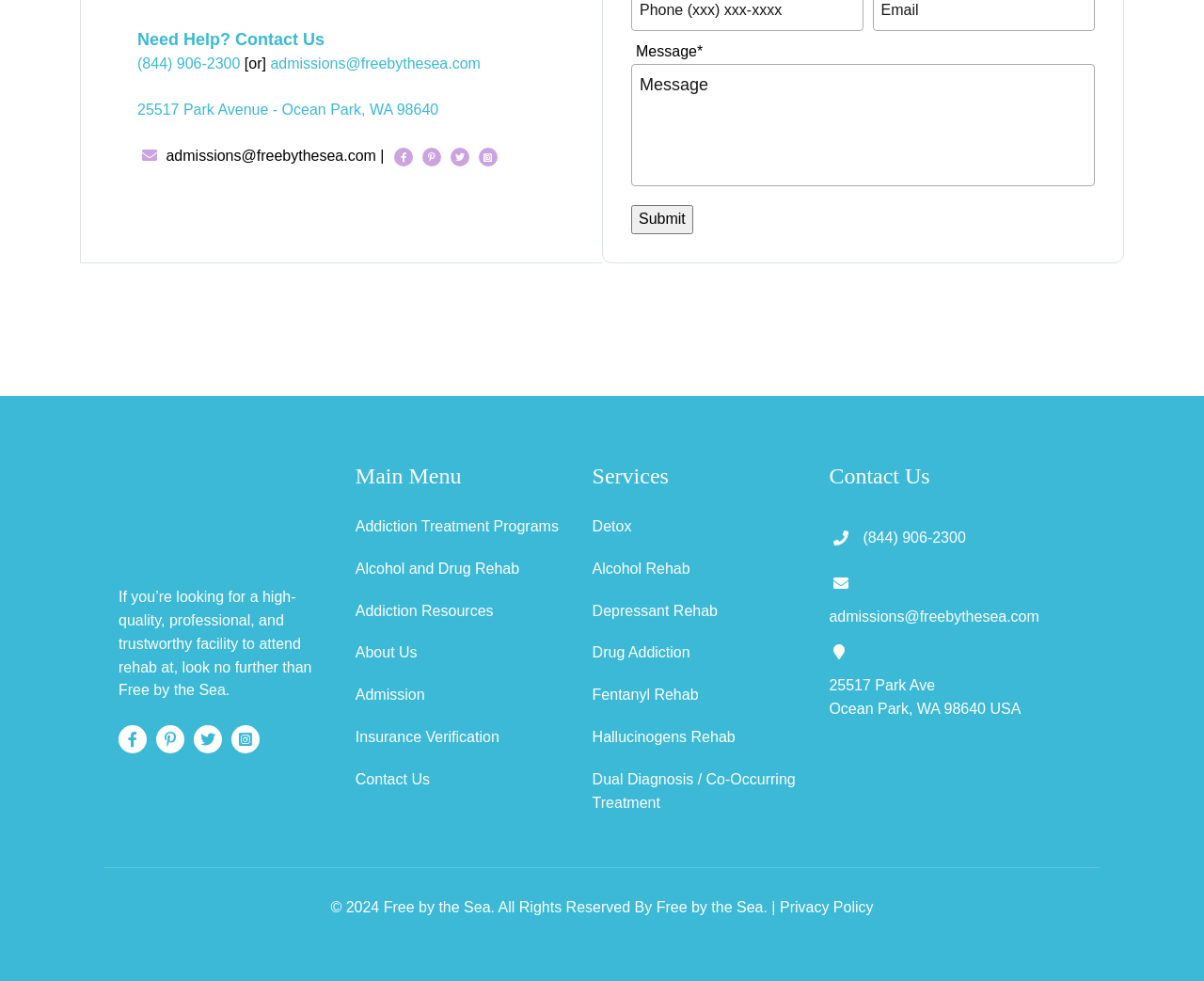Kindly determine the bounding box coordinates of the area that needs to be clicked to fulfill this instruction: "View the post details".

None